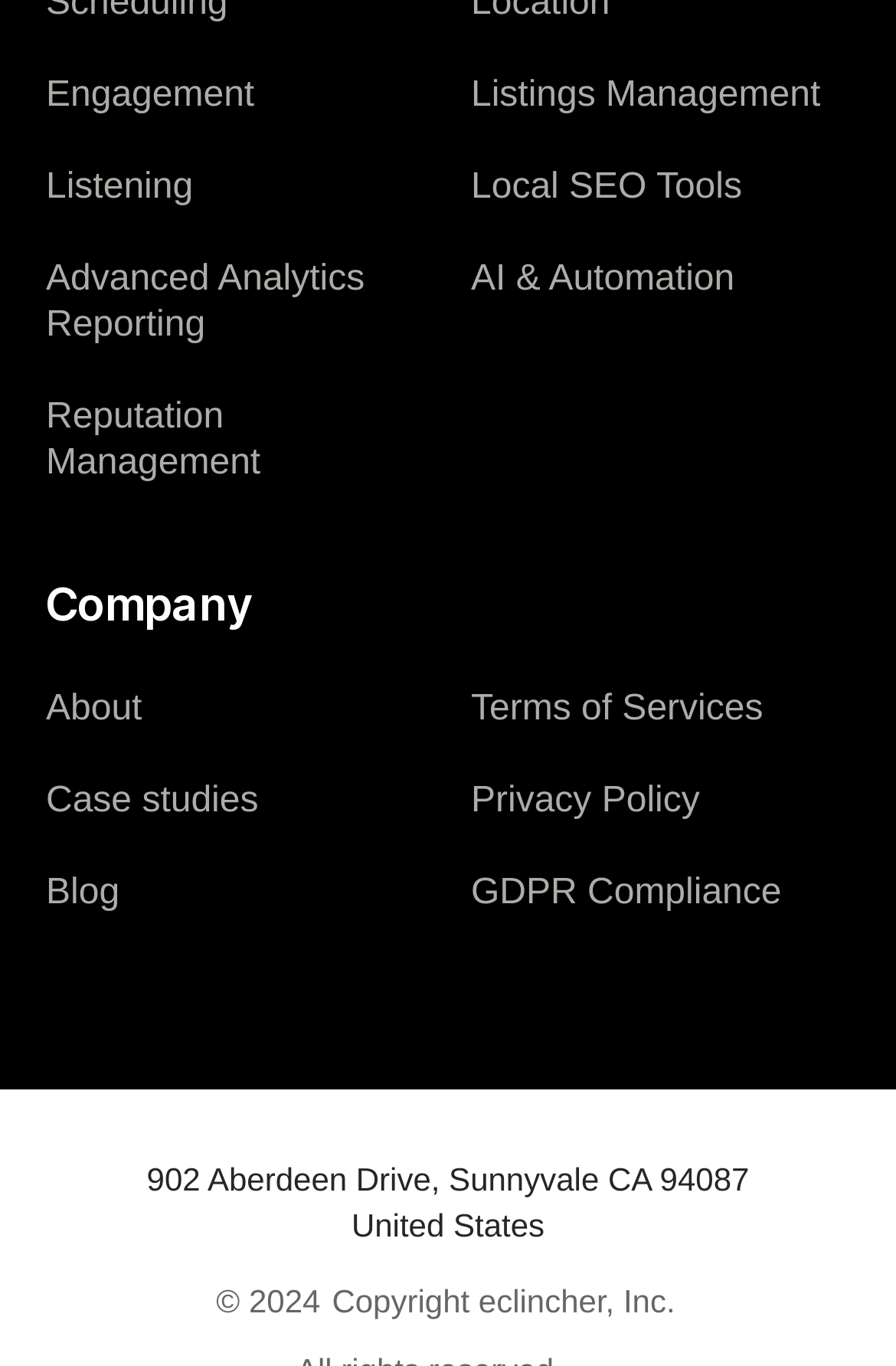Give a one-word or short phrase answer to this question: 
How many links are under the 'Company' heading?

3